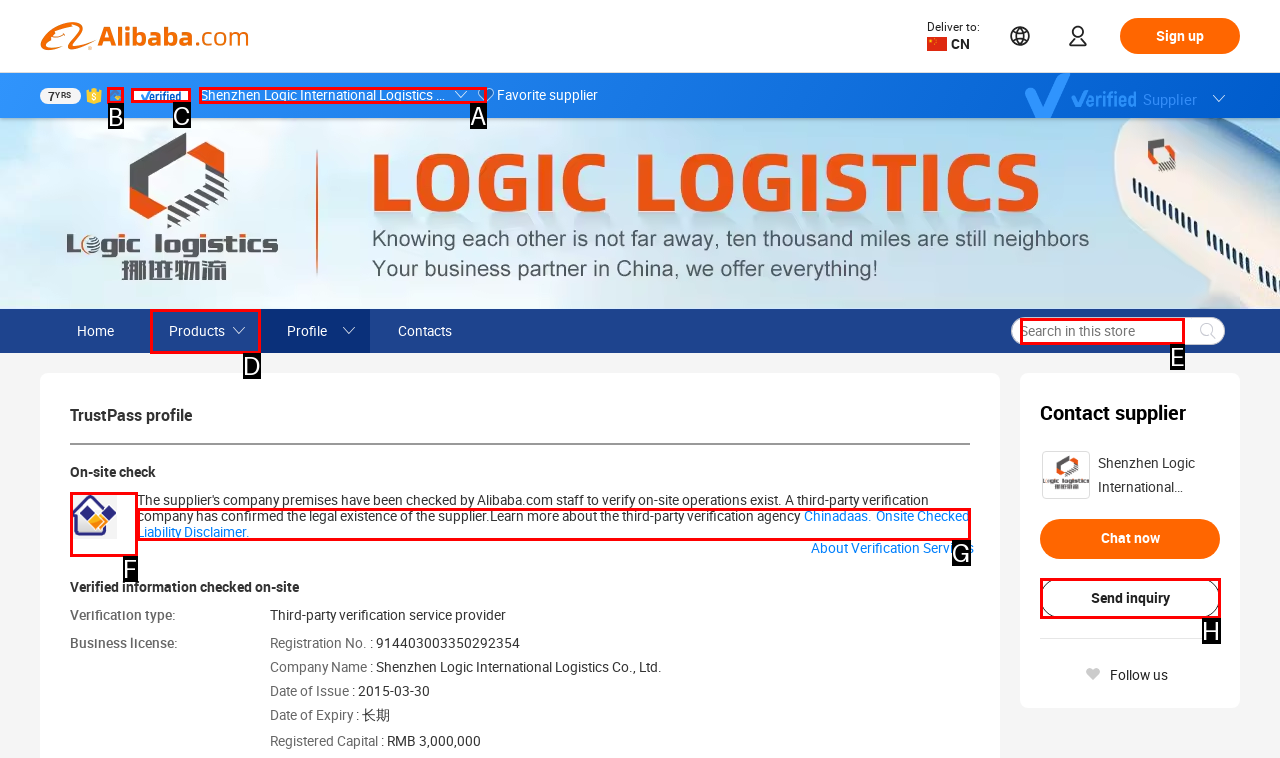Identify the HTML element to click to fulfill this task: View company profile
Answer with the letter from the given choices.

A